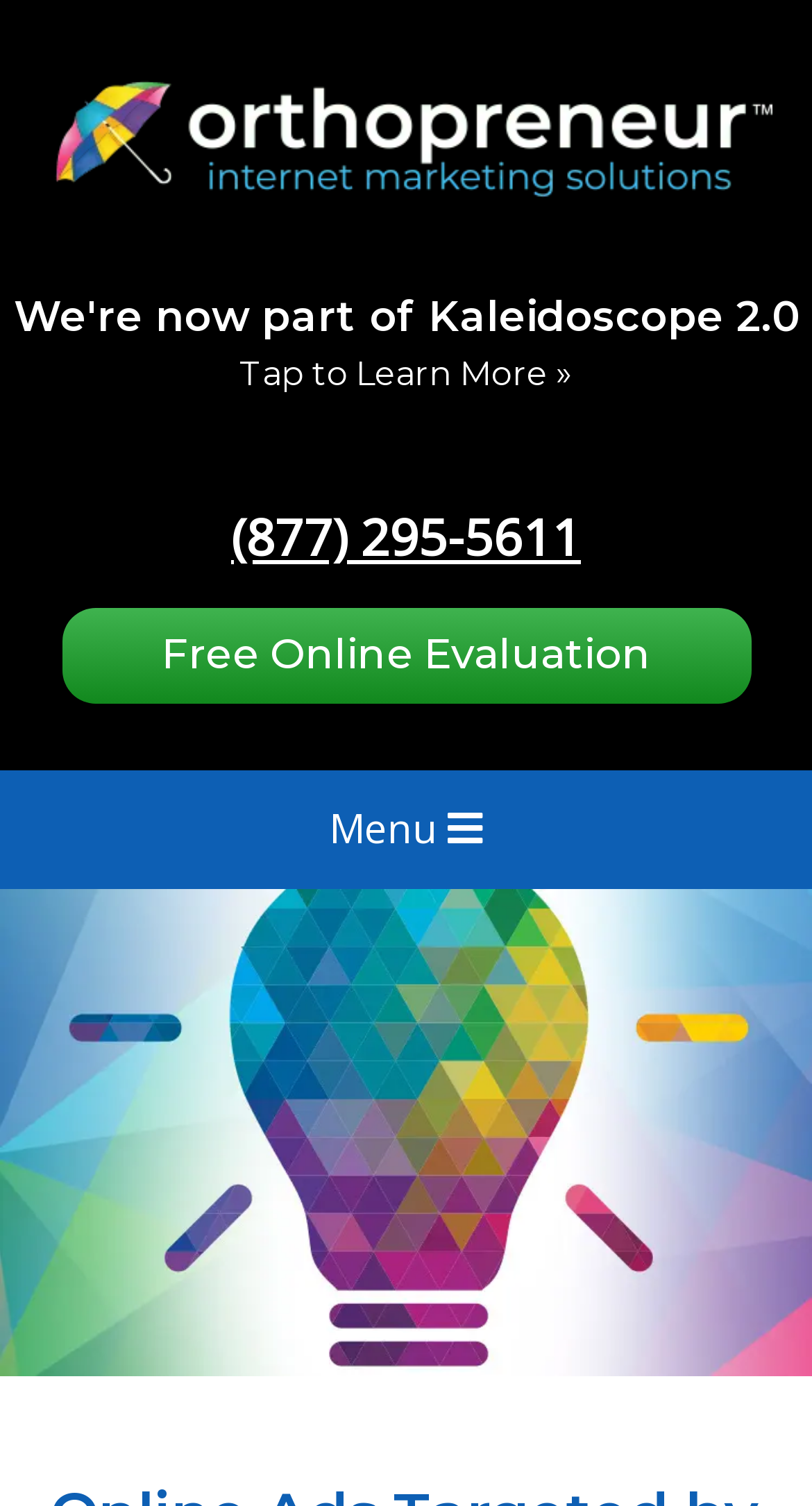Identify the bounding box for the given UI element using the description provided. Coordinates should be in the format (top-left x, top-left y, bottom-right x, bottom-right y) and must be between 0 and 1. Here is the description: Free Online Evaluation

[0.076, 0.418, 0.924, 0.448]